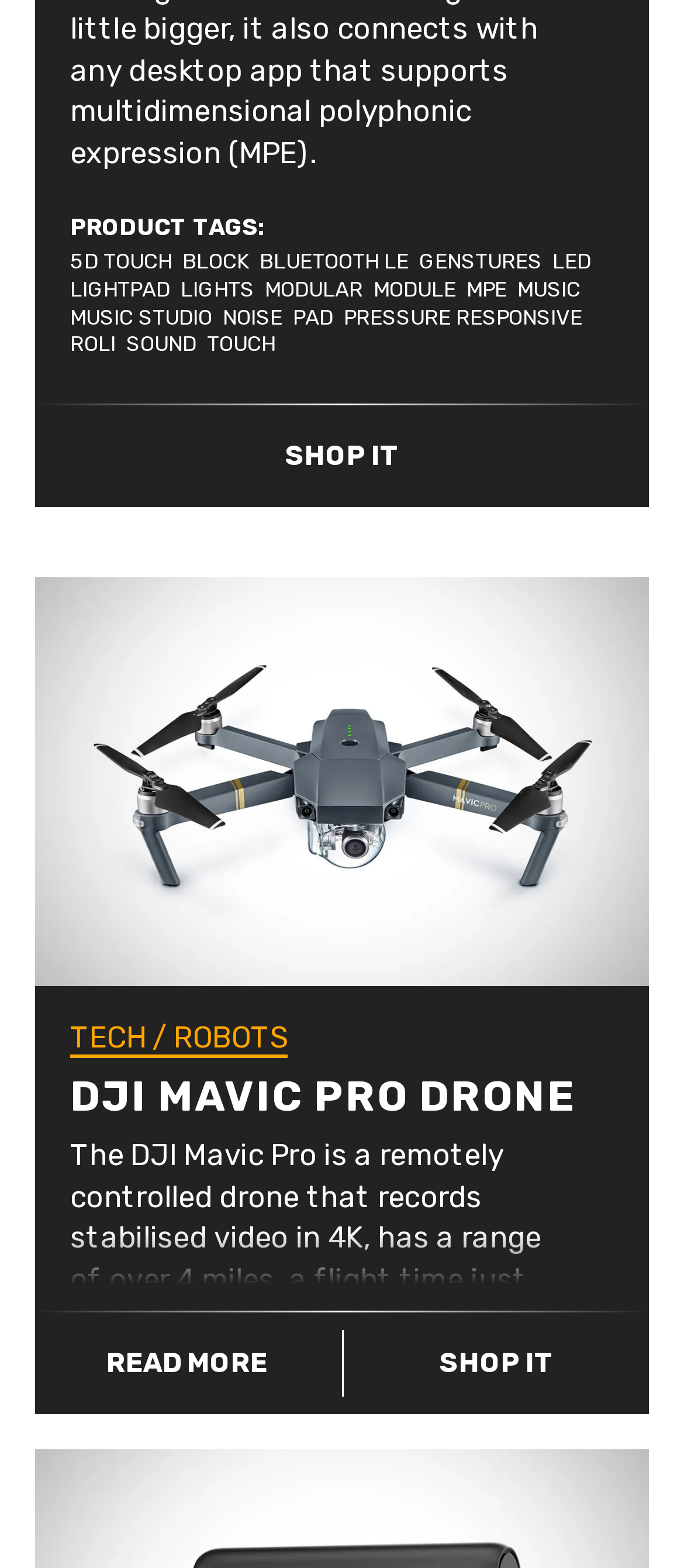Determine the bounding box for the described UI element: "Touch".

[0.303, 0.212, 0.403, 0.229]